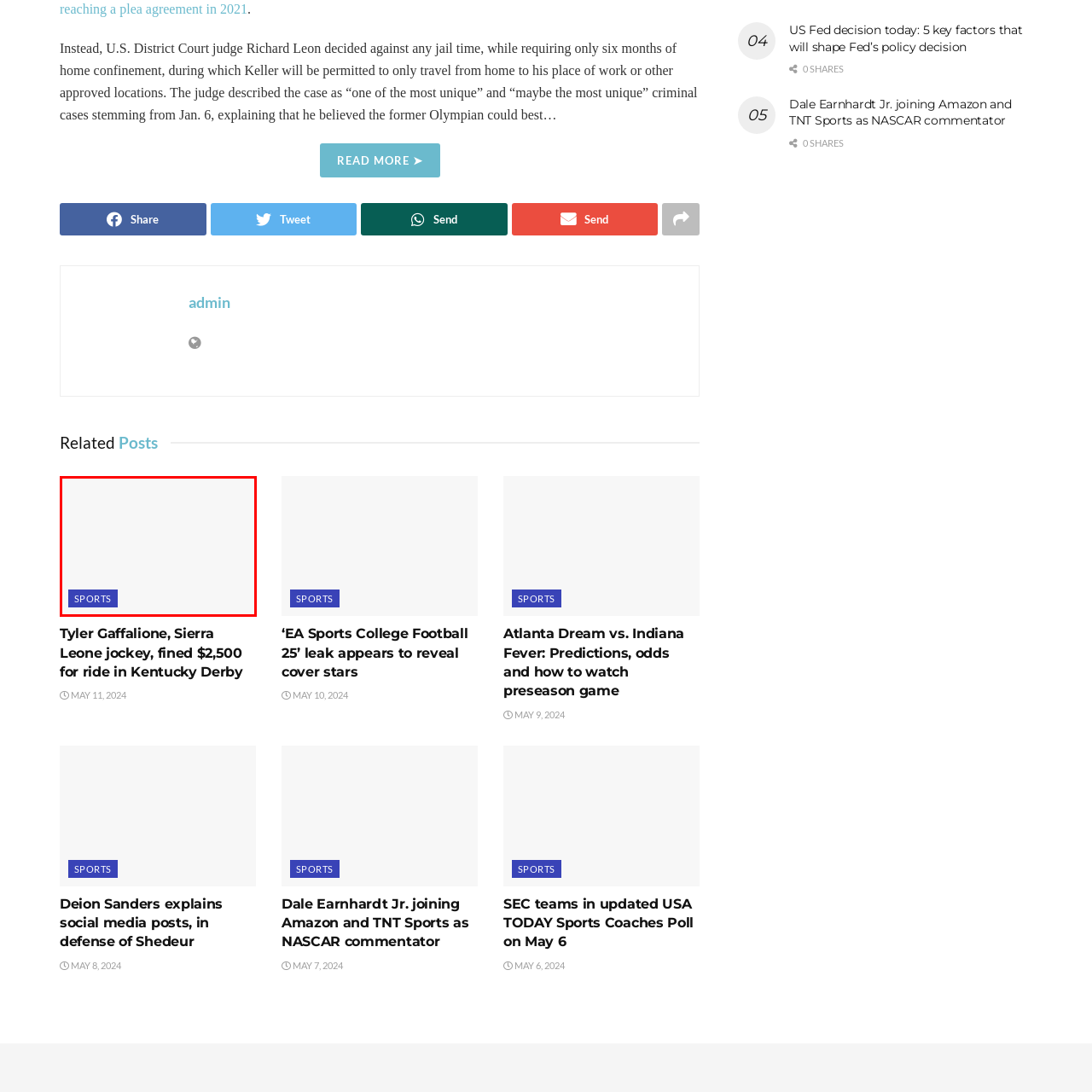Who is mentioned in the headline?
Inspect the image within the red bounding box and answer concisely using one word or a short phrase.

Tyler Gaffalione